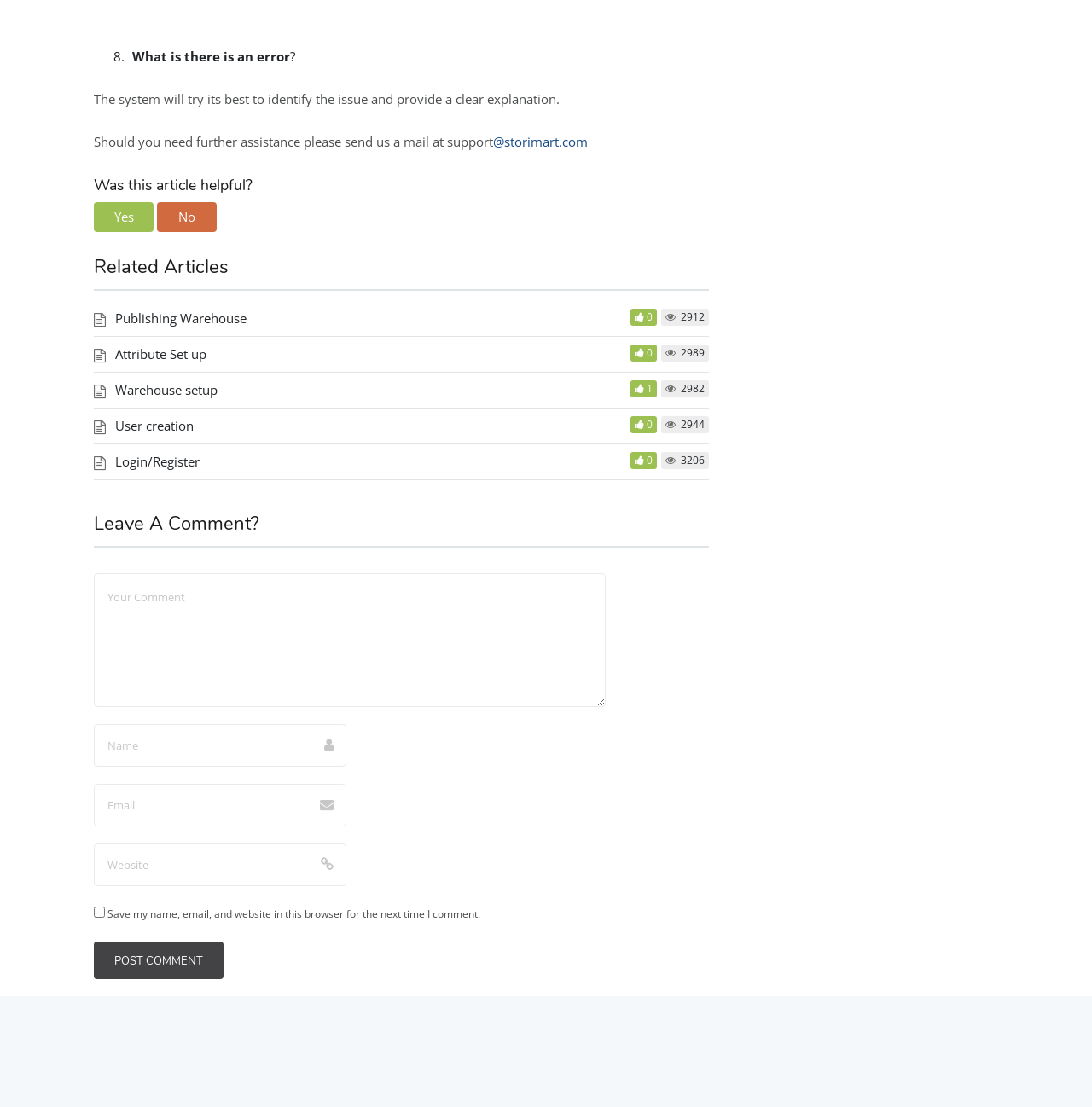Highlight the bounding box coordinates of the element that should be clicked to carry out the following instruction: "Click on Related Articles". The coordinates must be given as four float numbers ranging from 0 to 1, i.e., [left, top, right, bottom].

[0.086, 0.233, 0.649, 0.263]